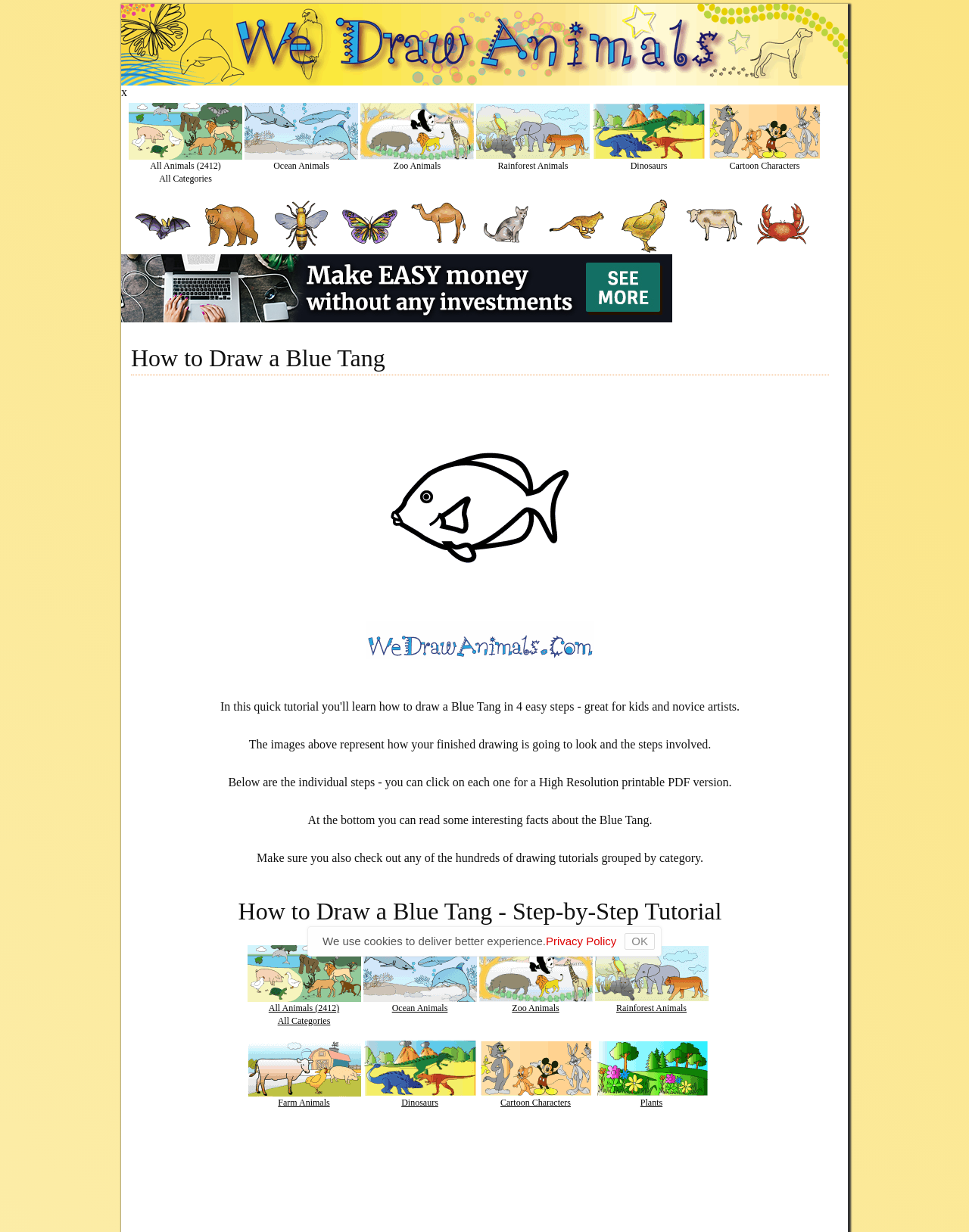Could you provide the bounding box coordinates for the portion of the screen to click to complete this instruction: "View all ocean animals"?

[0.252, 0.187, 0.37, 0.206]